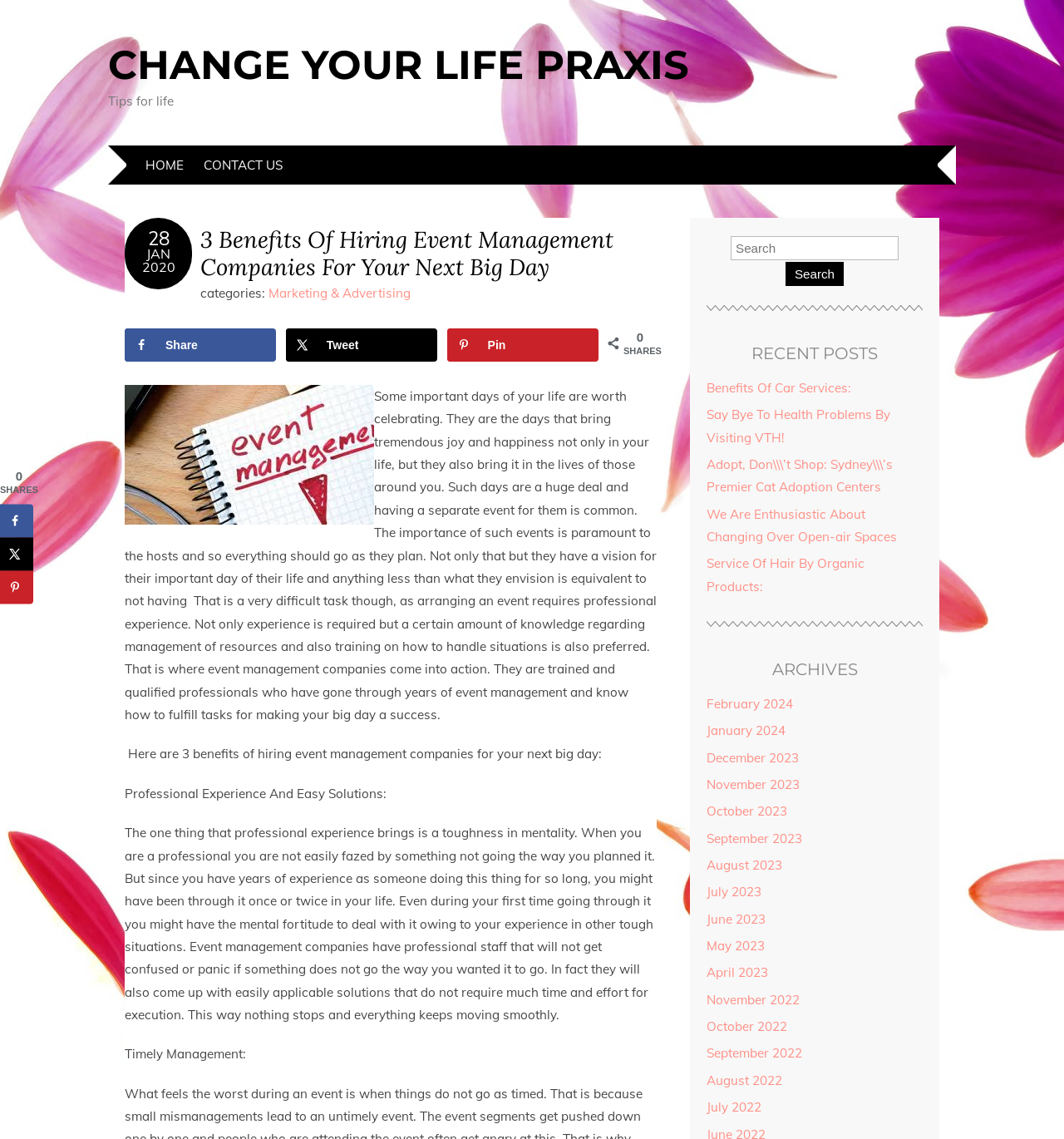Extract the bounding box for the UI element that matches this description: "Tweet".

[0.269, 0.288, 0.411, 0.317]